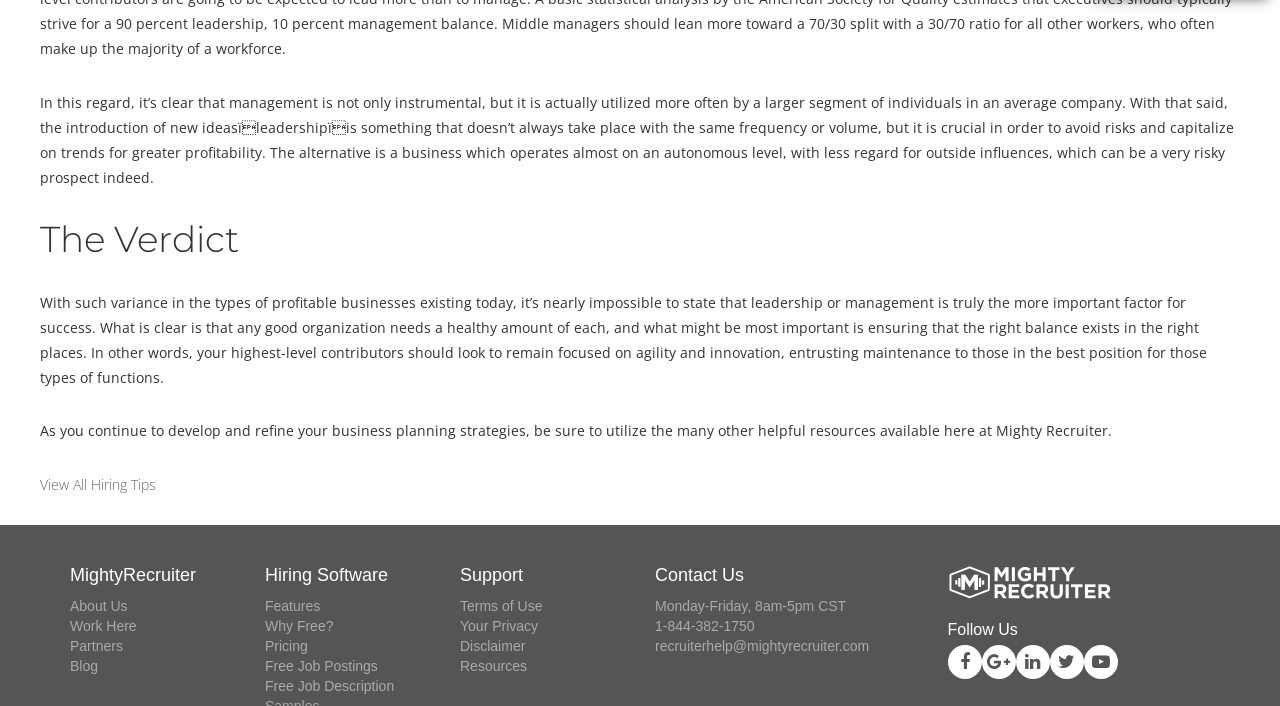How can you contact Mighty Recruiter?
Can you give a detailed and elaborate answer to the question?

The 'Contact Us' section provides a phone number and an email address to contact Mighty Recruiter.